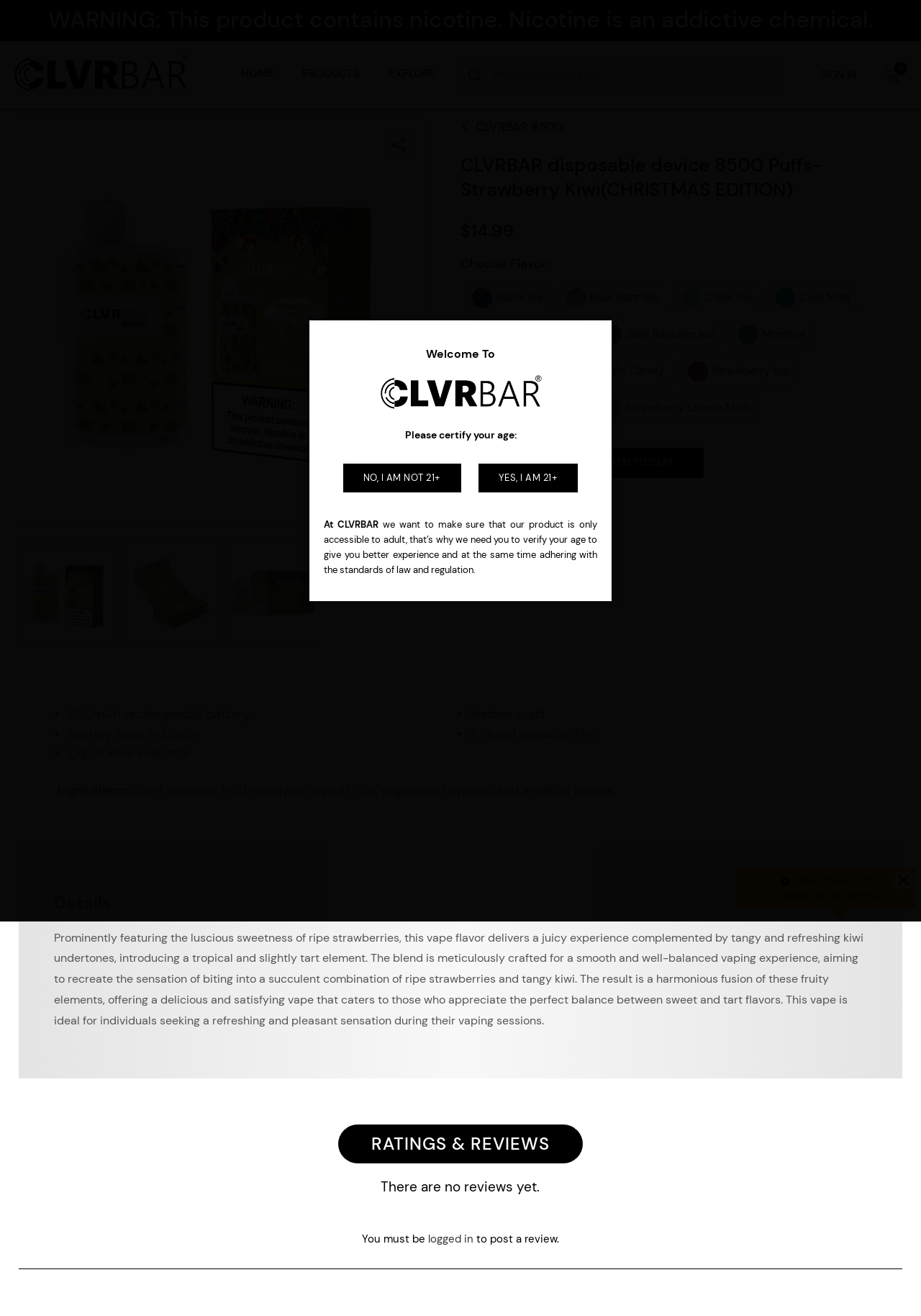Analyze the image and deliver a detailed answer to the question: What is the price of the CLVRBAR disposable device?

The price of the CLVRBAR disposable device can be found on the product page, where it is listed as '$14.99' next to the product name.